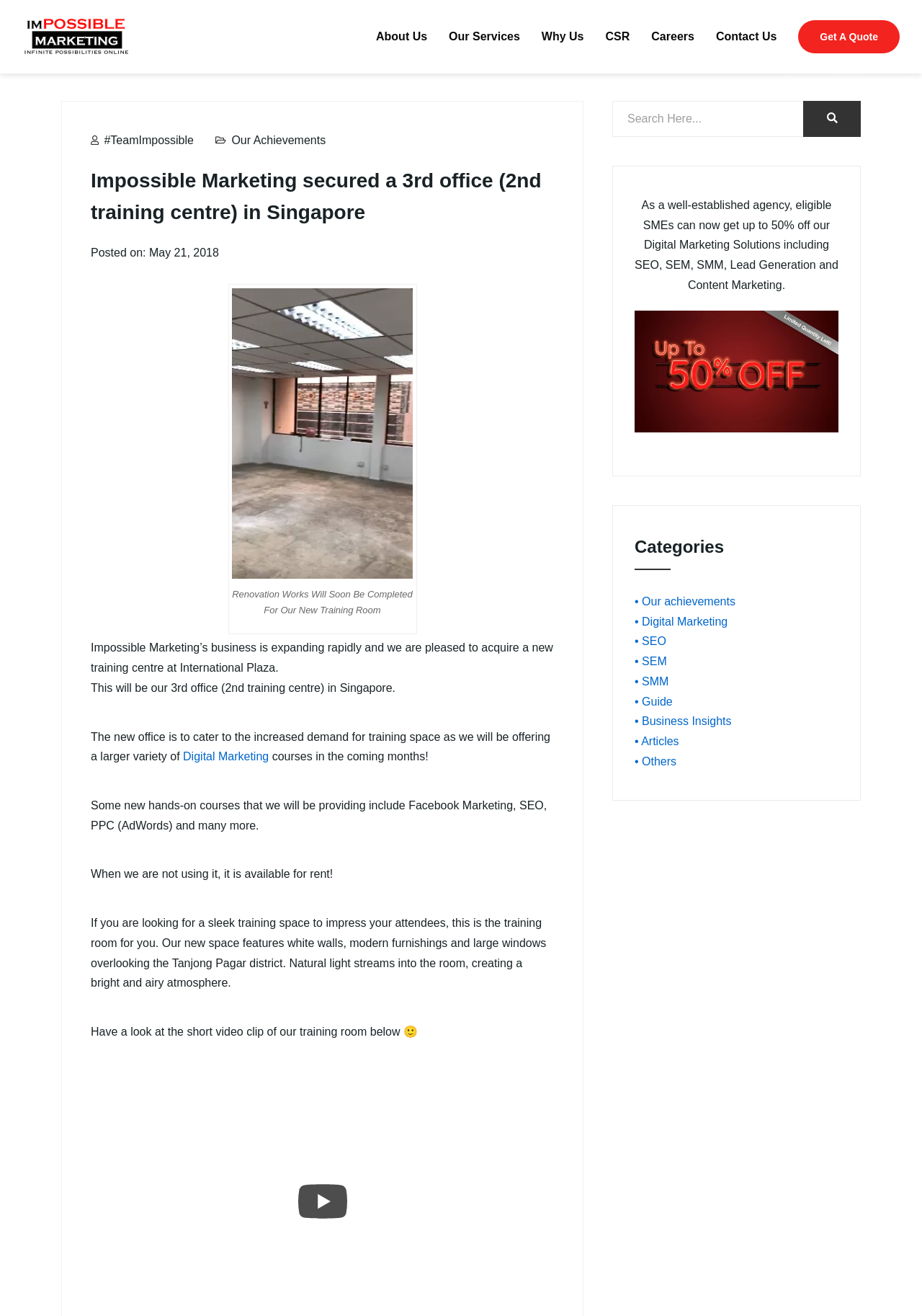Use a single word or phrase to respond to the question:
What is the name of the marketing agency?

Impossible Marketing